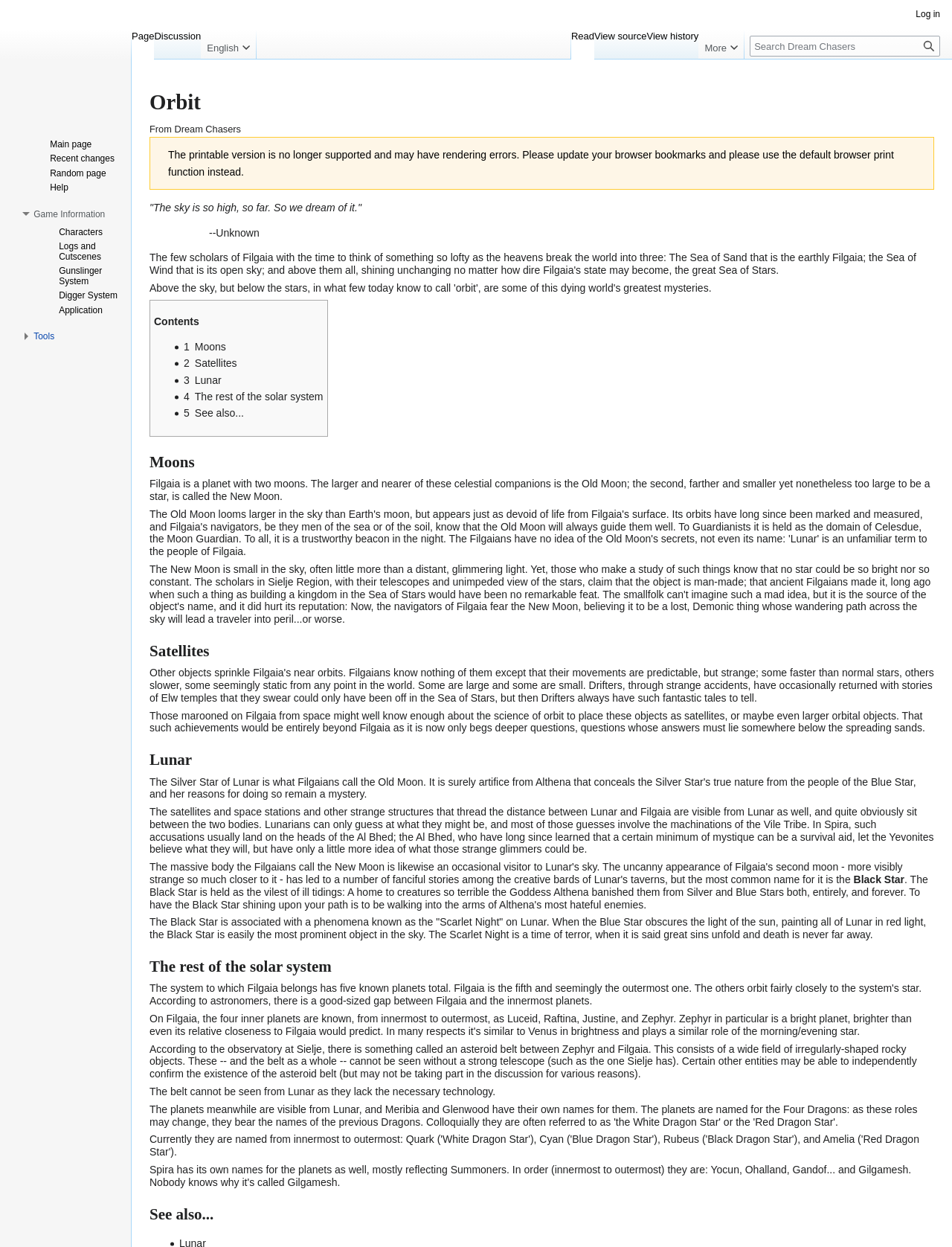Please mark the clickable region by giving the bounding box coordinates needed to complete this instruction: "Search Dream Chasers".

[0.788, 0.029, 0.988, 0.045]